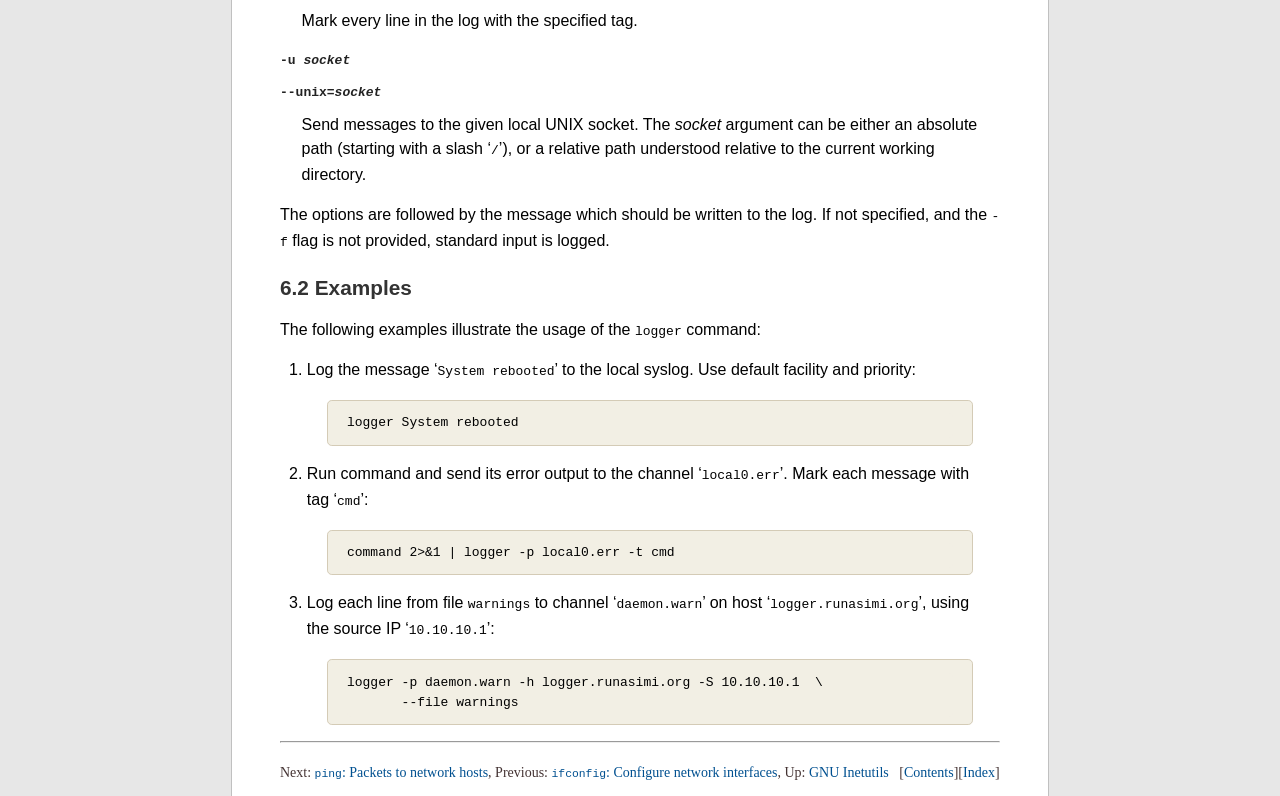Respond with a single word or short phrase to the following question: 
What is the purpose of the logger command?

Log messages to the log